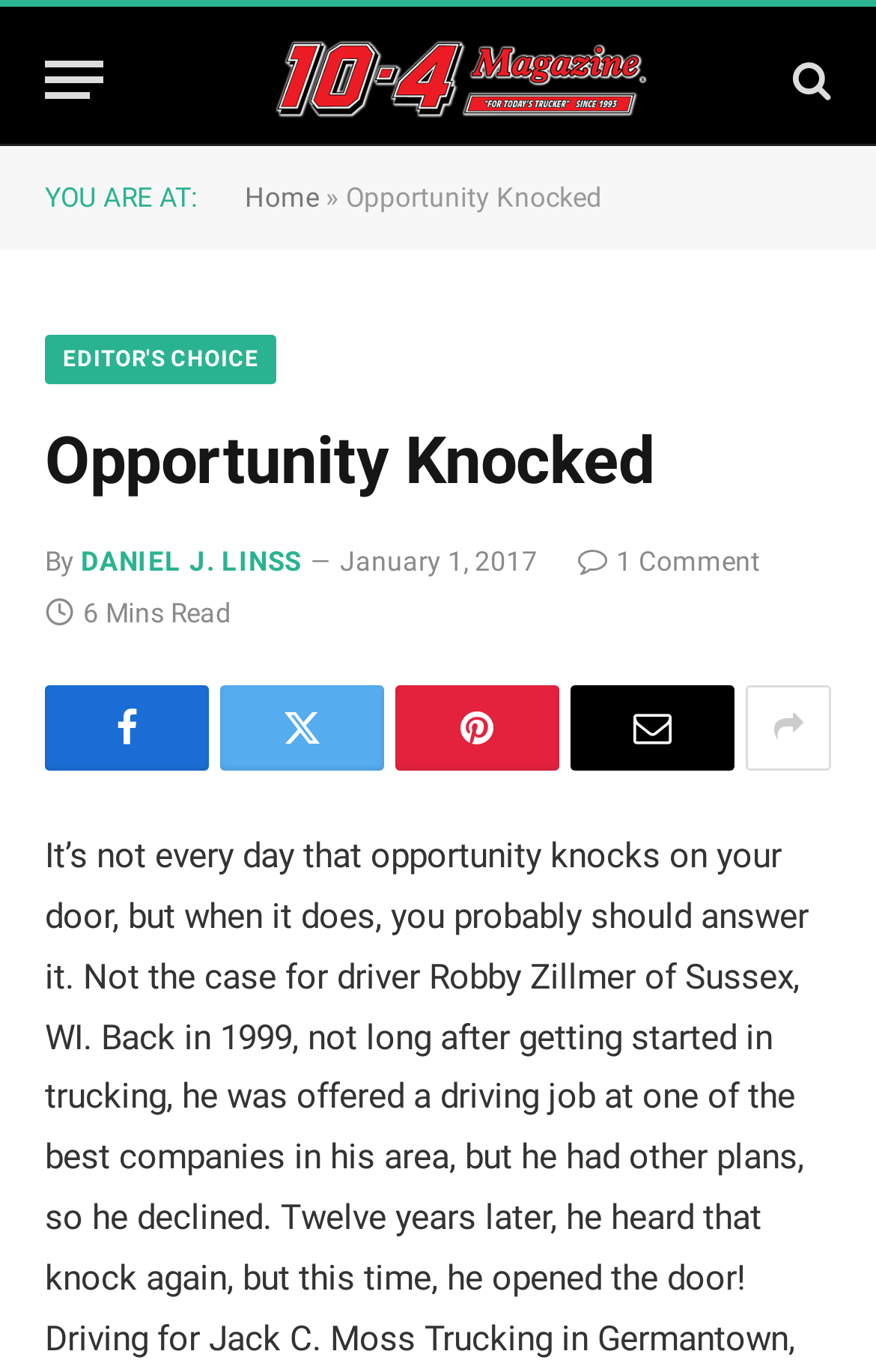Identify the bounding box coordinates for the UI element described as: "Editor's Choice". The coordinates should be provided as four floats between 0 and 1: [left, top, right, bottom].

[0.051, 0.245, 0.316, 0.281]